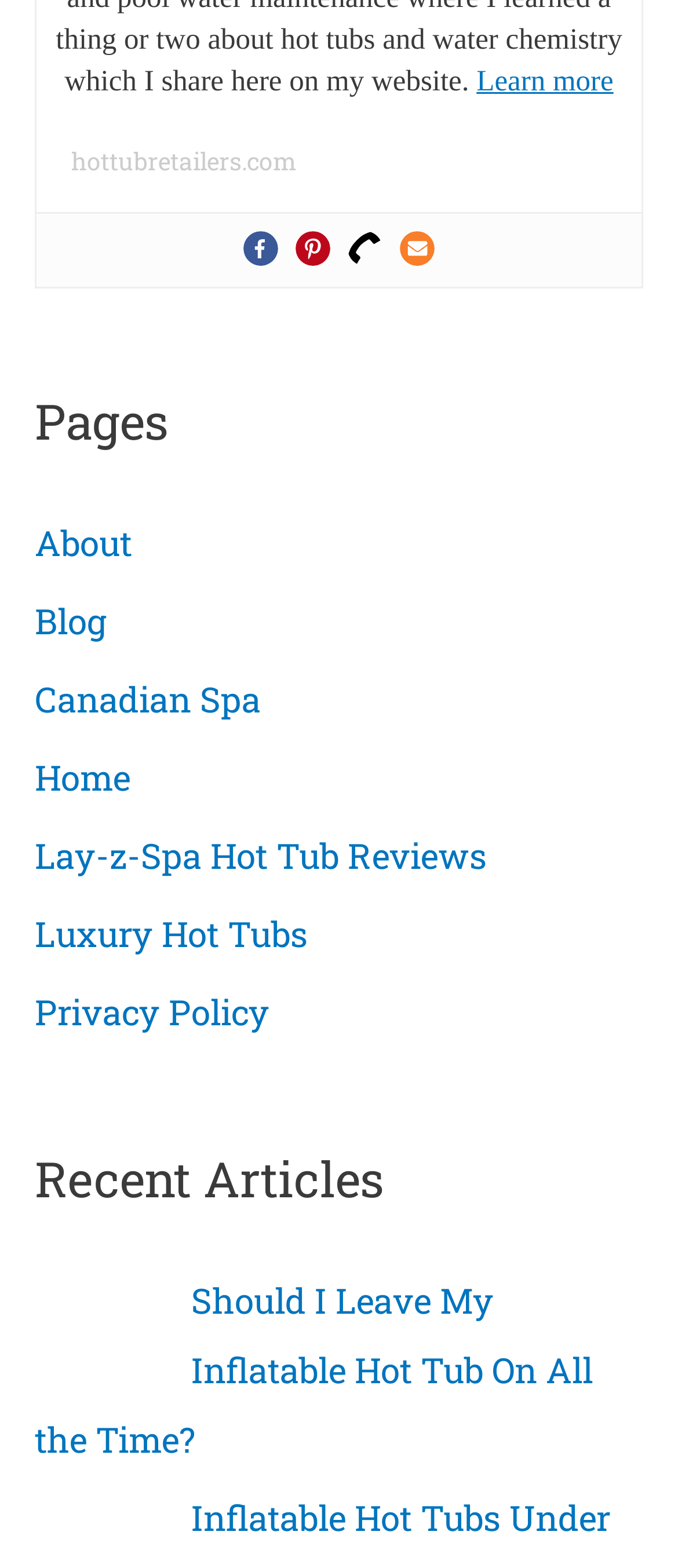Specify the bounding box coordinates (top-left x, top-left y, bottom-right x, bottom-right y) of the UI element in the screenshot that matches this description: Lay-z-Spa Hot Tub Reviews

[0.051, 0.531, 0.718, 0.56]